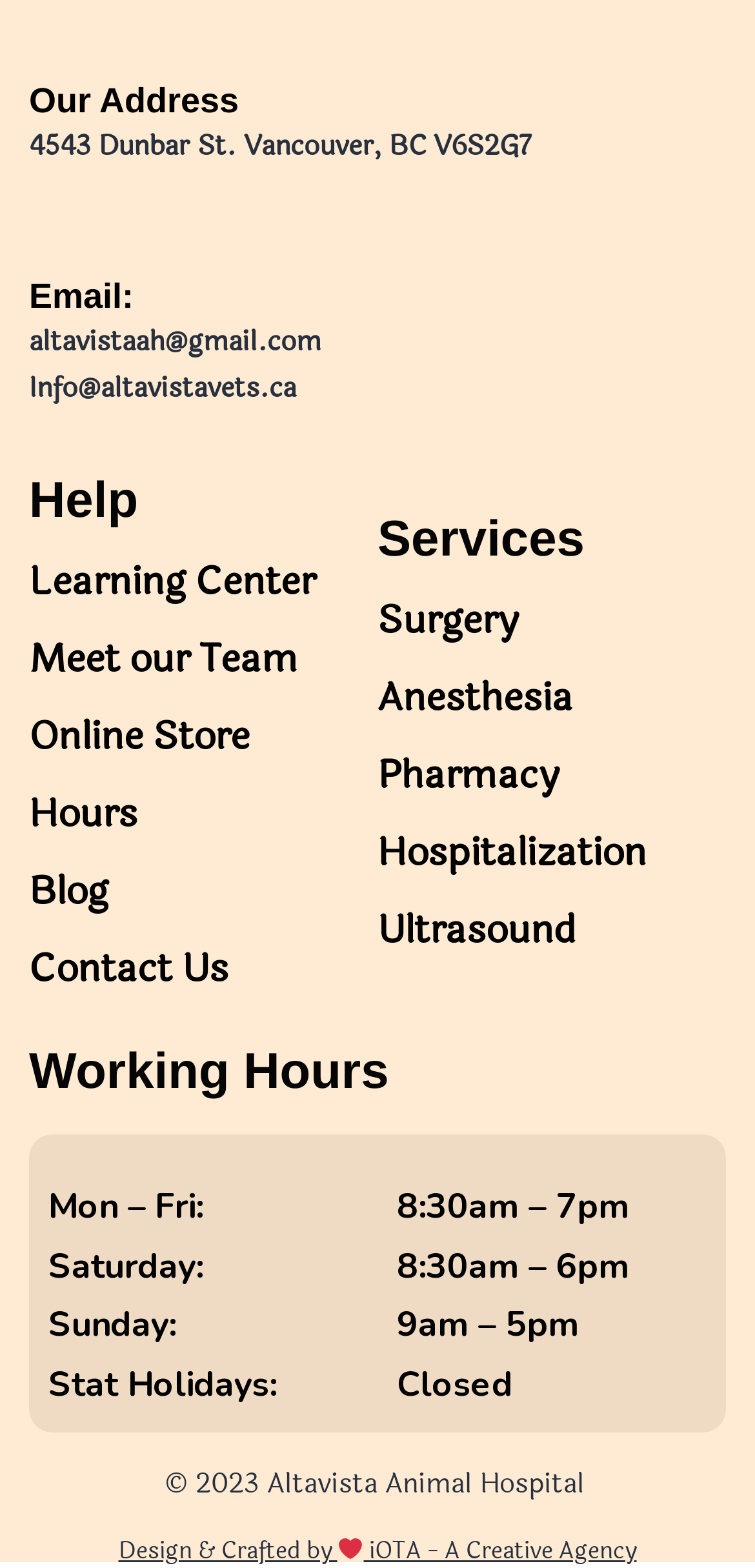Find the bounding box of the UI element described as follows: "Meet our Team".

[0.038, 0.402, 0.395, 0.44]